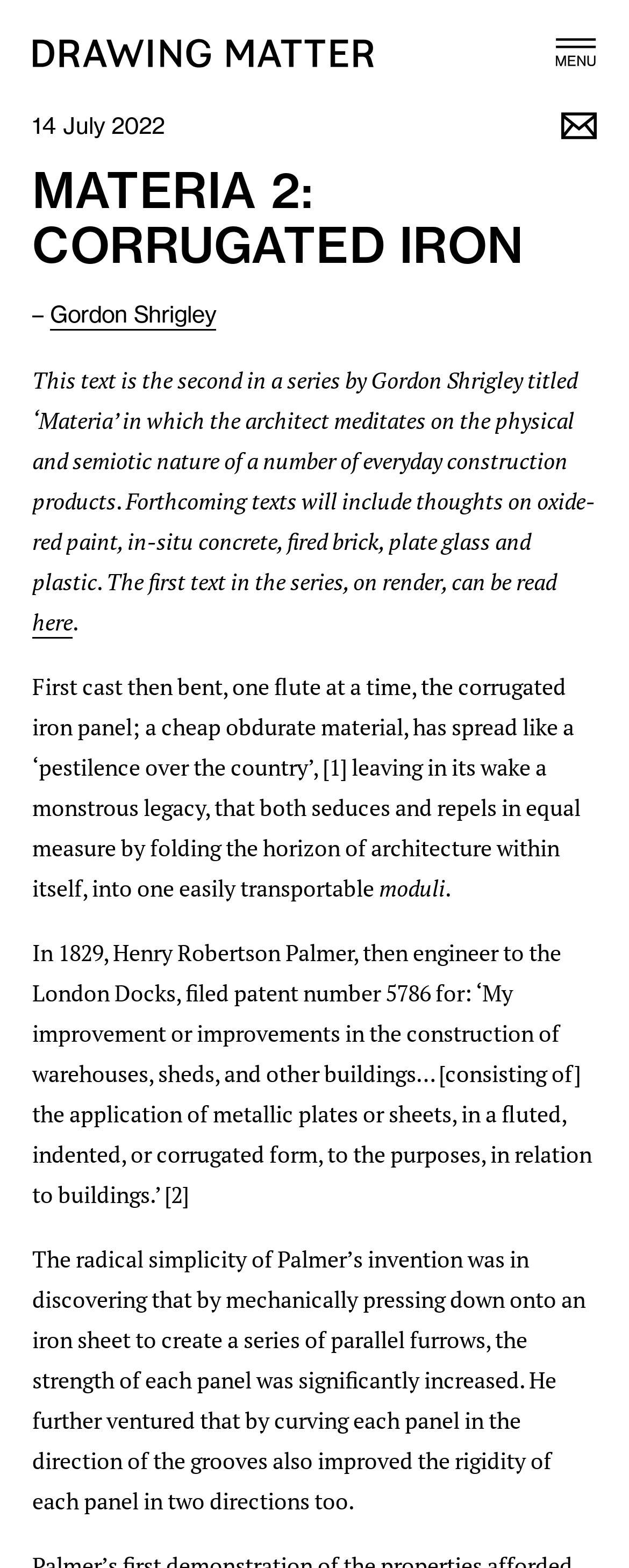What is the topic of the text?
Please elaborate on the answer to the question with detailed information.

The topic of the text is corrugated iron, which is mentioned in the heading 'MATERIA 2: CORRUGATED IRON' and also in the text as the subject of the architect's meditation.